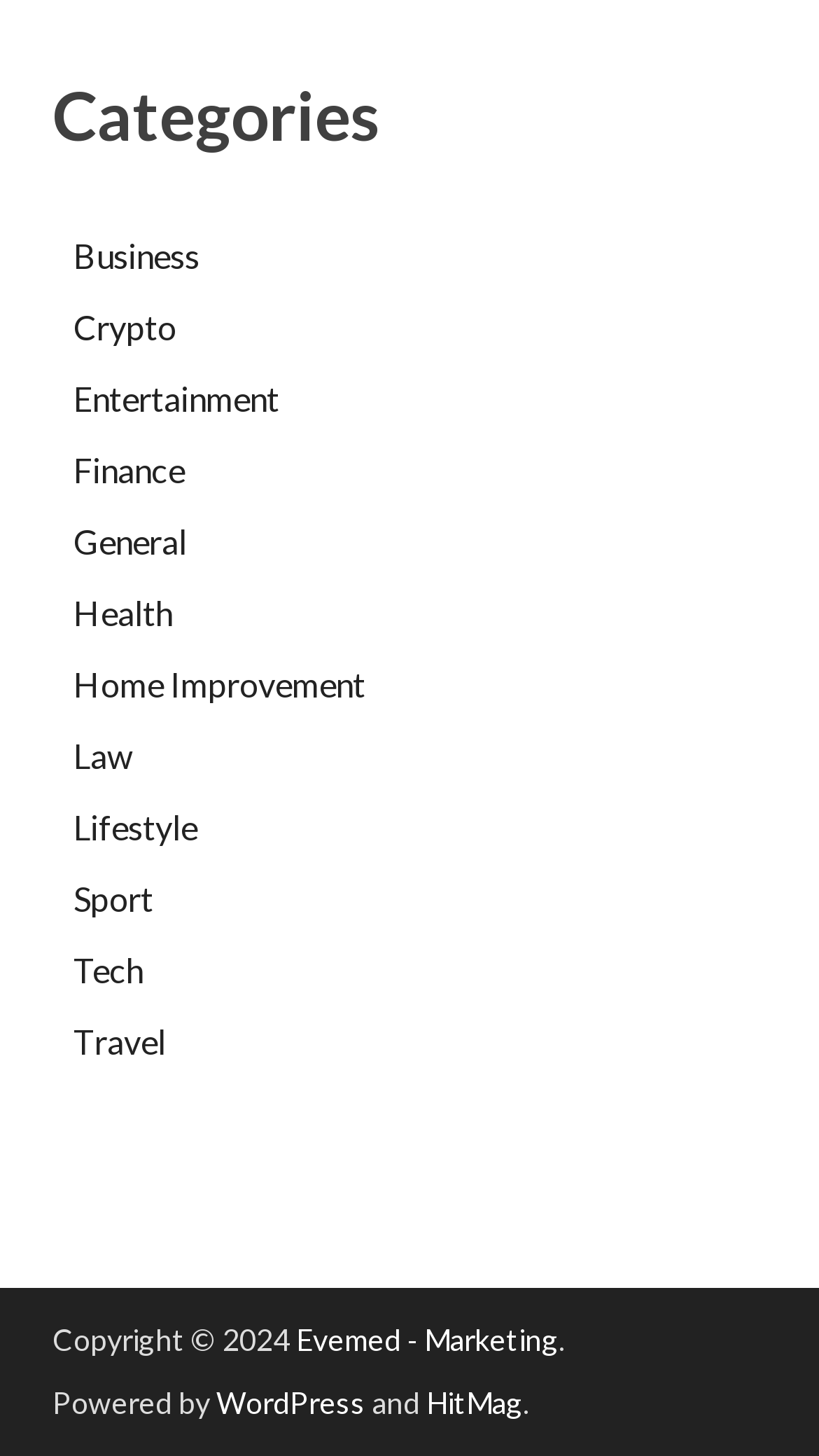Respond with a single word or phrase:
What is the name of the marketing entity mentioned on the webpage?

Evemed